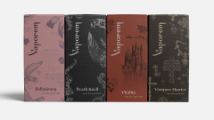What is the inspiration behind the design of the perfume packaging?
Answer the question with a single word or phrase by looking at the picture.

Gothic literature and architecture